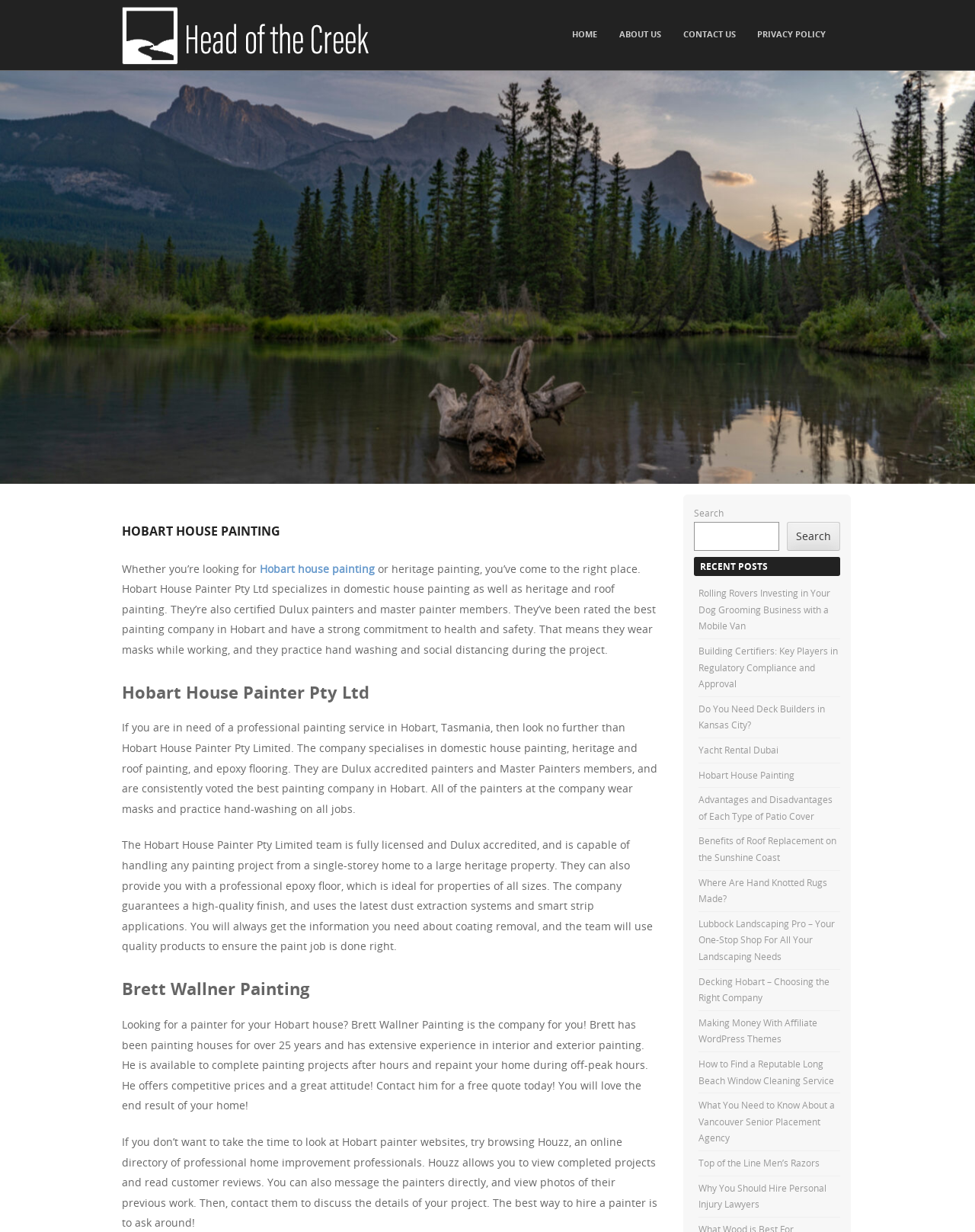What is the name of the painter with over 25 years of experience?
Carefully examine the image and provide a detailed answer to the question.

I found the name of the painter by reading the text on the webpage, specifically the section that says 'Looking for a painter for your Hobart house? Brett Wallner Painting is the company for you!'